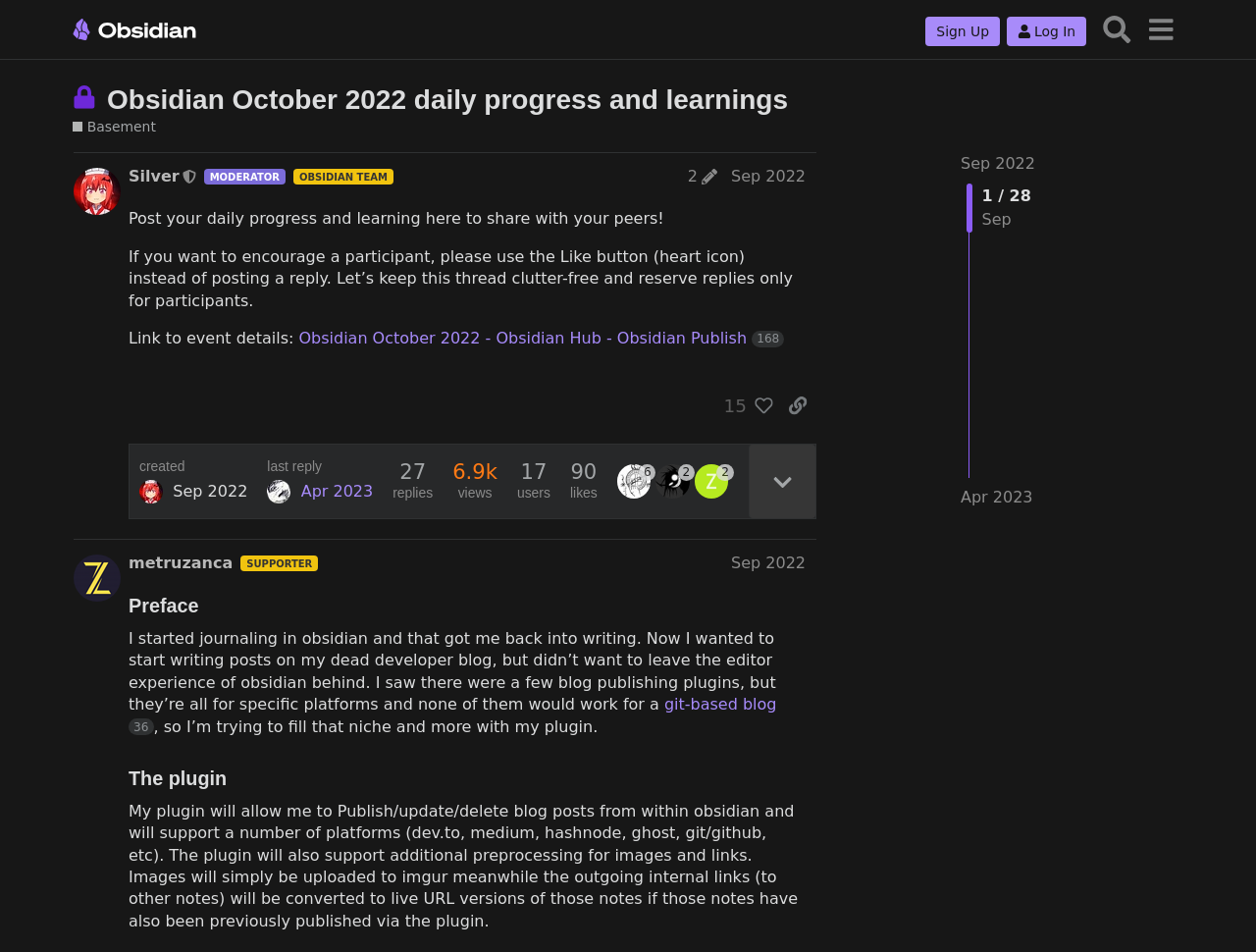Highlight the bounding box coordinates of the element you need to click to perform the following instruction: "Go to the HOME page."

None